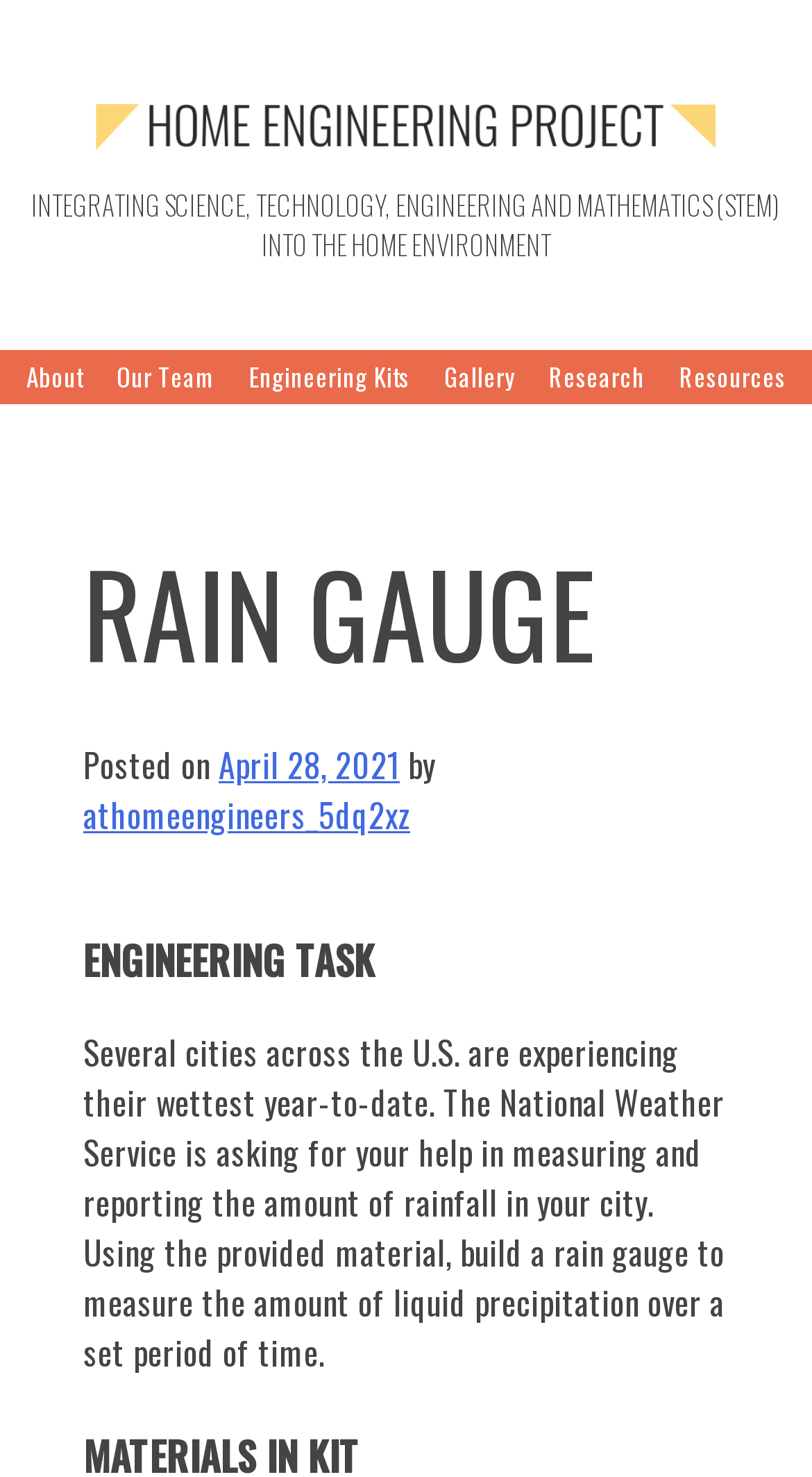Please determine the bounding box coordinates of the clickable area required to carry out the following instruction: "go to home page". The coordinates must be four float numbers between 0 and 1, represented as [left, top, right, bottom].

[0.115, 0.077, 0.885, 0.111]